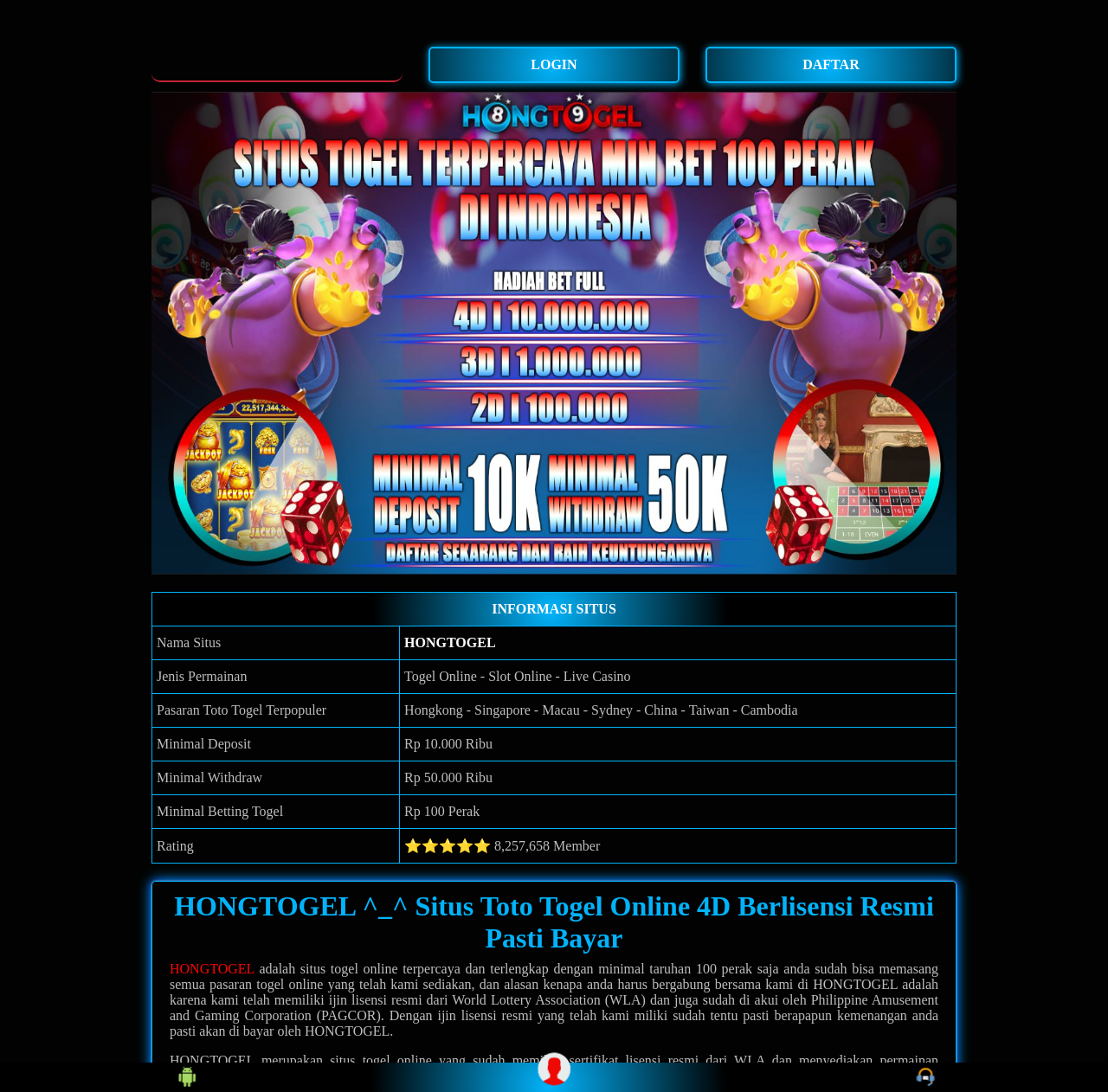Explain the webpage's design and content in an elaborate manner.

This webpage is about HONGTOGEL, a licensed online toto togel site. At the top, there is a logo image with the text "Toto Togel resmi dan terpercaya" and a navigation bar with three links: "HONGTOGEL", "LOGIN", and "DAFTAR". 

Below the navigation bar, there is a table with six rows, each containing information about the site. The first row has a column header "INFORMASI SITUS". The subsequent rows display information about the site, including its name, types of games offered, popular markets, minimum deposit, minimum withdrawal, minimum betting amount, and rating. 

On the right side of the table, there is a heading "HONGTOGEL ^_^ Situs Toto Togel Online 4D Berlisensi Resmi Pasti Bayar" followed by a link to "HONGTOGEL" and a block of text describing the site's features, including its licensed status, variety of games, and minimum betting amount. 

There are also three images at the bottom of the page, which are likely promotional materials for downloading the Macau Toto app, registering for the Slot Toto site, and accessing the Livechat Toto Macau service.